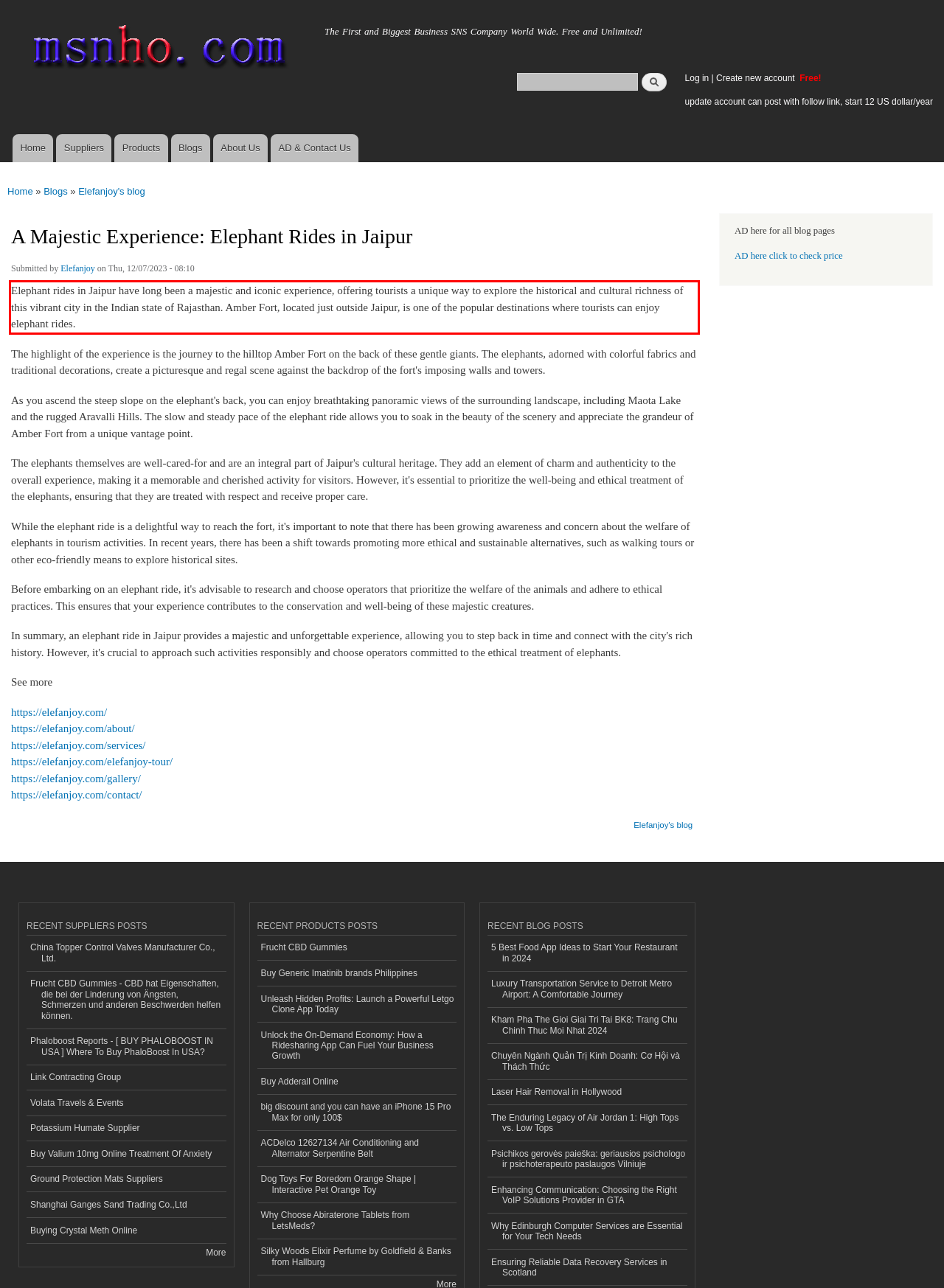Examine the screenshot of the webpage, locate the red bounding box, and generate the text contained within it.

Elephant rides in Jaipur have long been a majestic and iconic experience, offering tourists a unique way to explore the historical and cultural richness of this vibrant city in the Indian state of Rajasthan. Amber Fort, located just outside Jaipur, is one of the popular destinations where tourists can enjoy elephant rides.